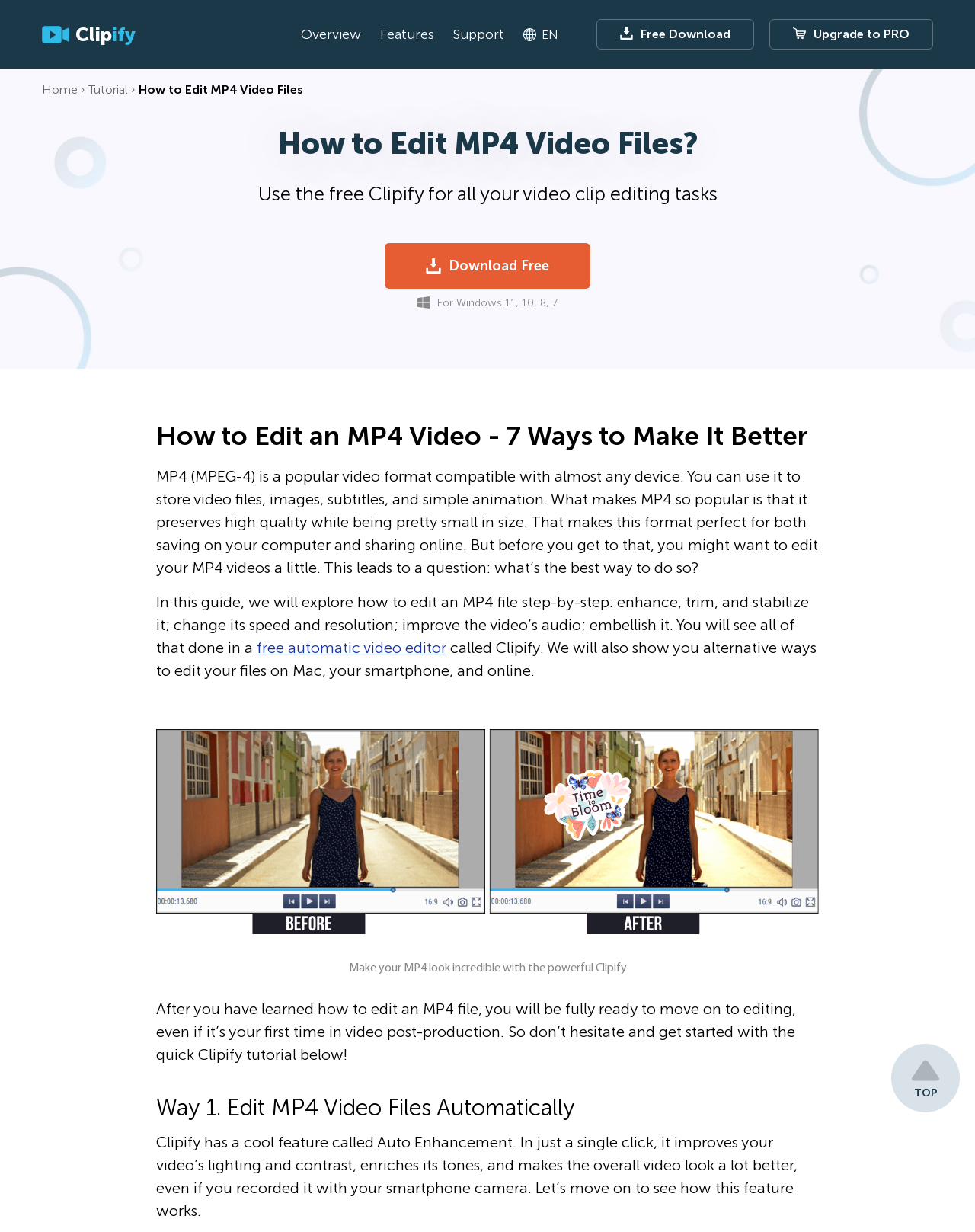Write a detailed summary of the webpage, including text, images, and layout.

This webpage is about editing MP4 video files, with a focus on using the Clipify software. At the top left corner, there is a logo of Clipify, accompanied by a navigation menu with links to "Overview", "Features", "Support", and "EN" language selection. On the top right corner, there are two prominent buttons: "Free Download" and "Upgrade to PRO", both with accompanying images.

Below the navigation menu, there is a heading that reads "How to Edit MP4 Video Files?" followed by a brief introduction to the topic. The introduction is accompanied by a call-to-action button "Download Free" with an image.

The main content of the webpage is divided into sections, each with a heading and descriptive text. The first section explains the benefits of MP4 video format and the need to edit MP4 videos. The second section is a step-by-step guide on how to edit an MP4 file using Clipify, with features such as enhancing, trimming, and stabilizing the video, as well as changing its speed and resolution.

Throughout the webpage, there are images and figures that illustrate the editing process, including a before-and-after comparison of an edited MP4 video. The webpage also mentions alternative ways to edit MP4 files on Mac, smartphones, and online.

At the bottom of the webpage, there is a section titled "Way 1. Edit MP4 Video Files Automatically" that explains the Auto Enhancement feature of Clipify, which can improve the video's lighting and contrast with a single click. Finally, there is a "TOP" button at the bottom right corner that allows users to scroll back to the top of the webpage.